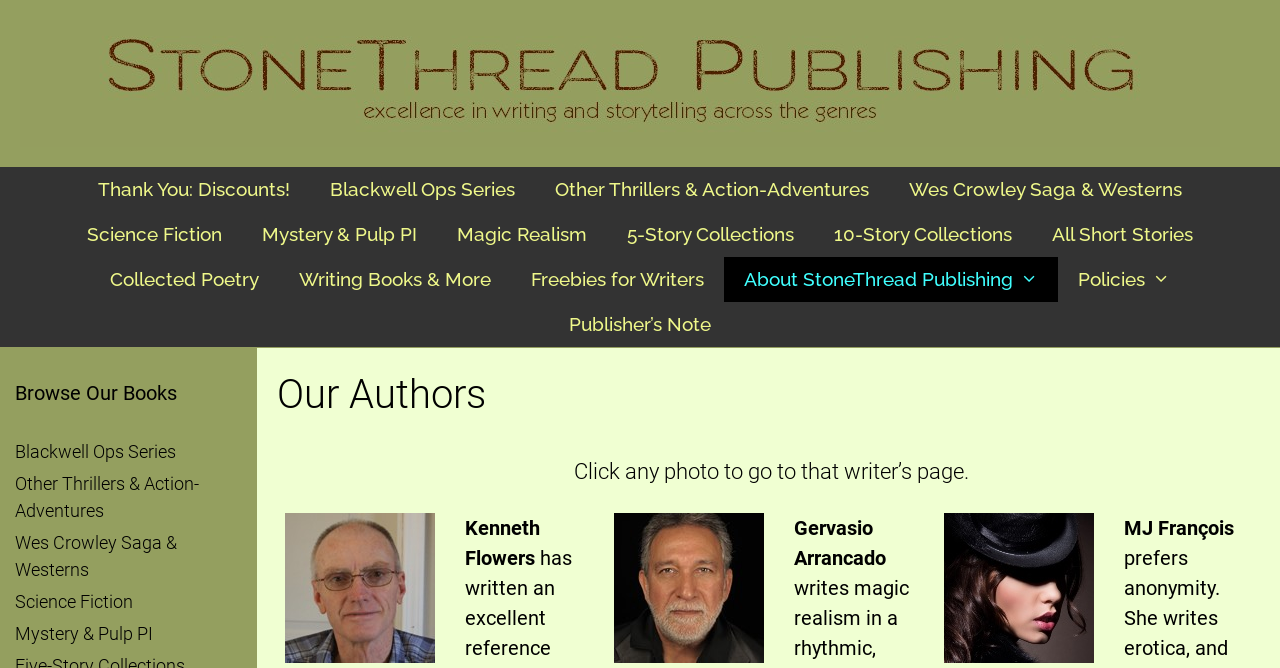Bounding box coordinates are given in the format (top-left x, top-left y, bottom-right x, bottom-right y). All values should be floating point numbers between 0 and 1. Provide the bounding box coordinate for the UI element described as: Collected Poetry

[0.07, 0.385, 0.218, 0.452]